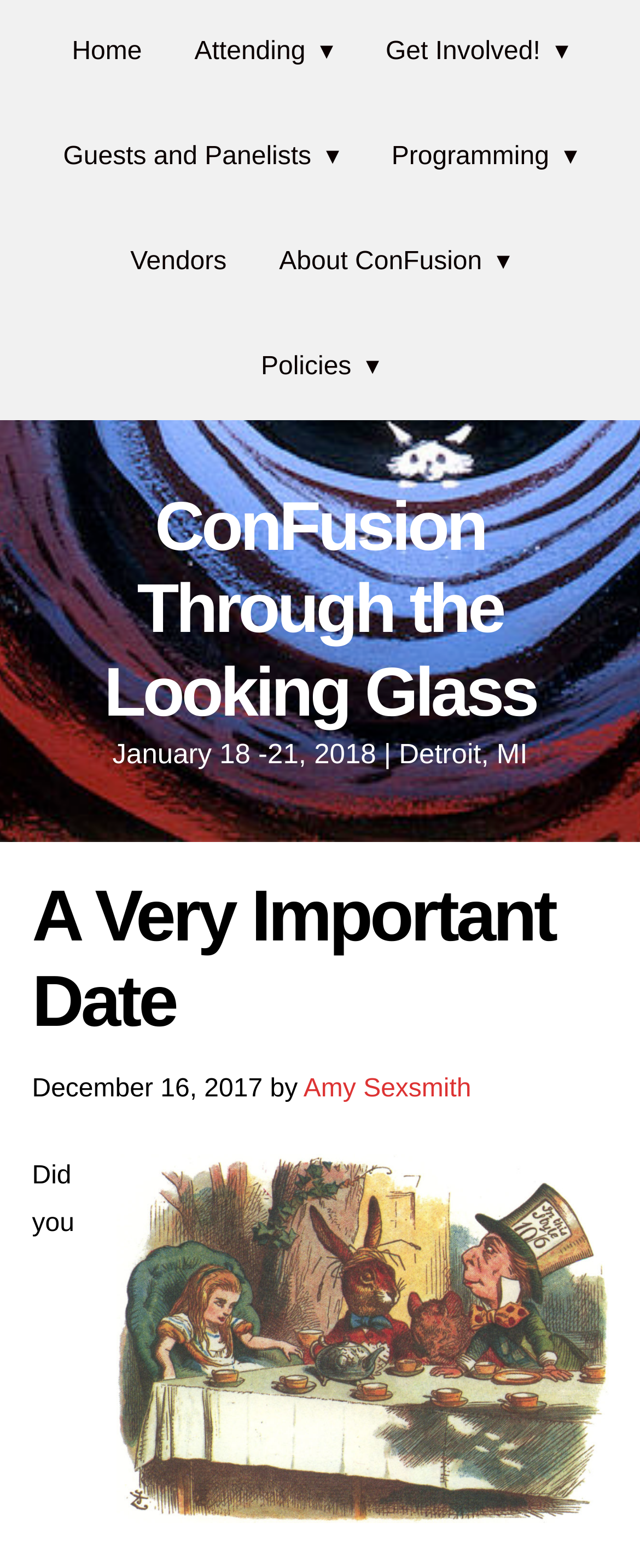What is the main title displayed on this webpage?

A Very Important Date